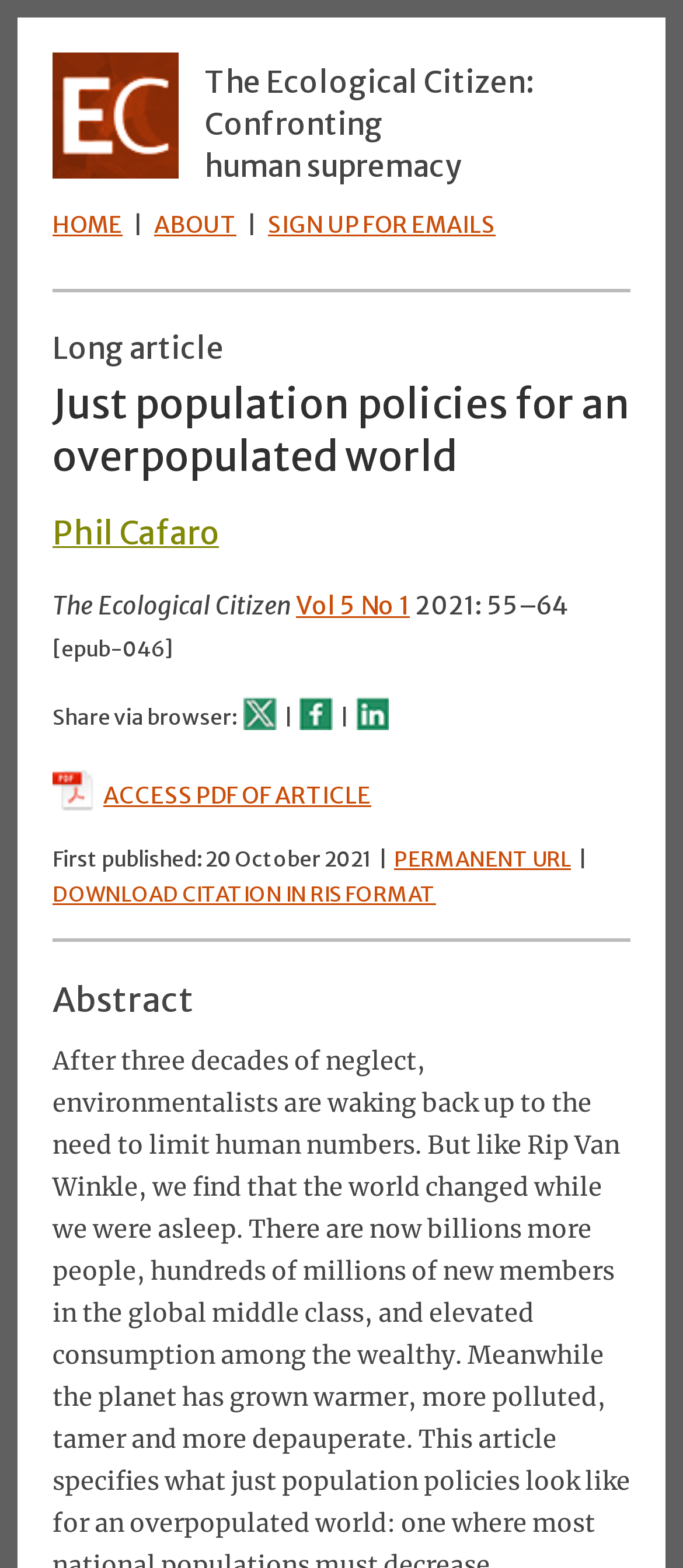Pinpoint the bounding box coordinates for the area that should be clicked to perform the following instruction: "Share the article via Twitter".

[0.438, 0.449, 0.487, 0.466]